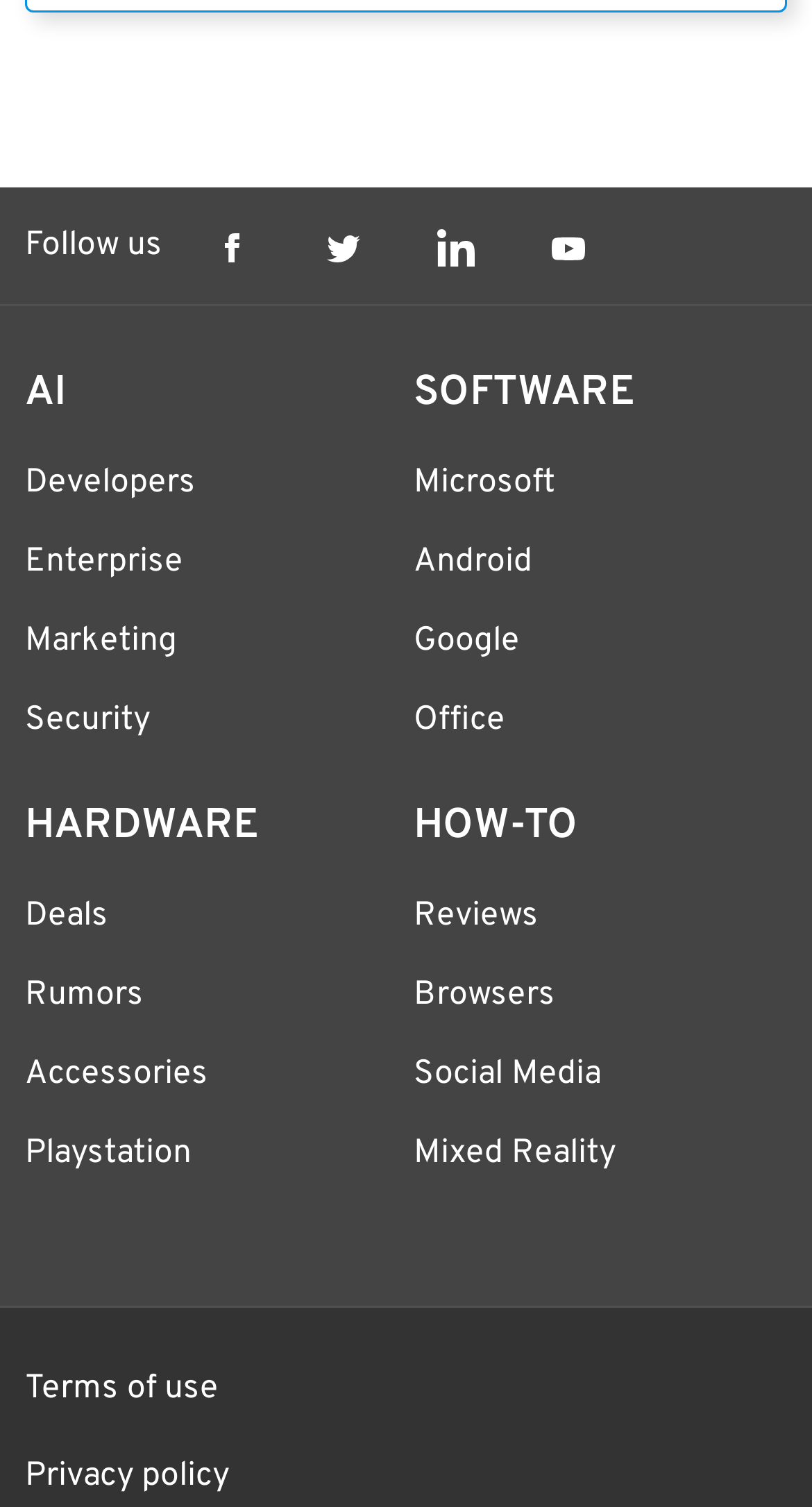Show the bounding box coordinates for the element that needs to be clicked to execute the following instruction: "Check out the Reflector Media Logo". Provide the coordinates in the form of four float numbers between 0 and 1, i.e., [left, top, right, bottom].

[0.547, 0.958, 0.969, 0.999]